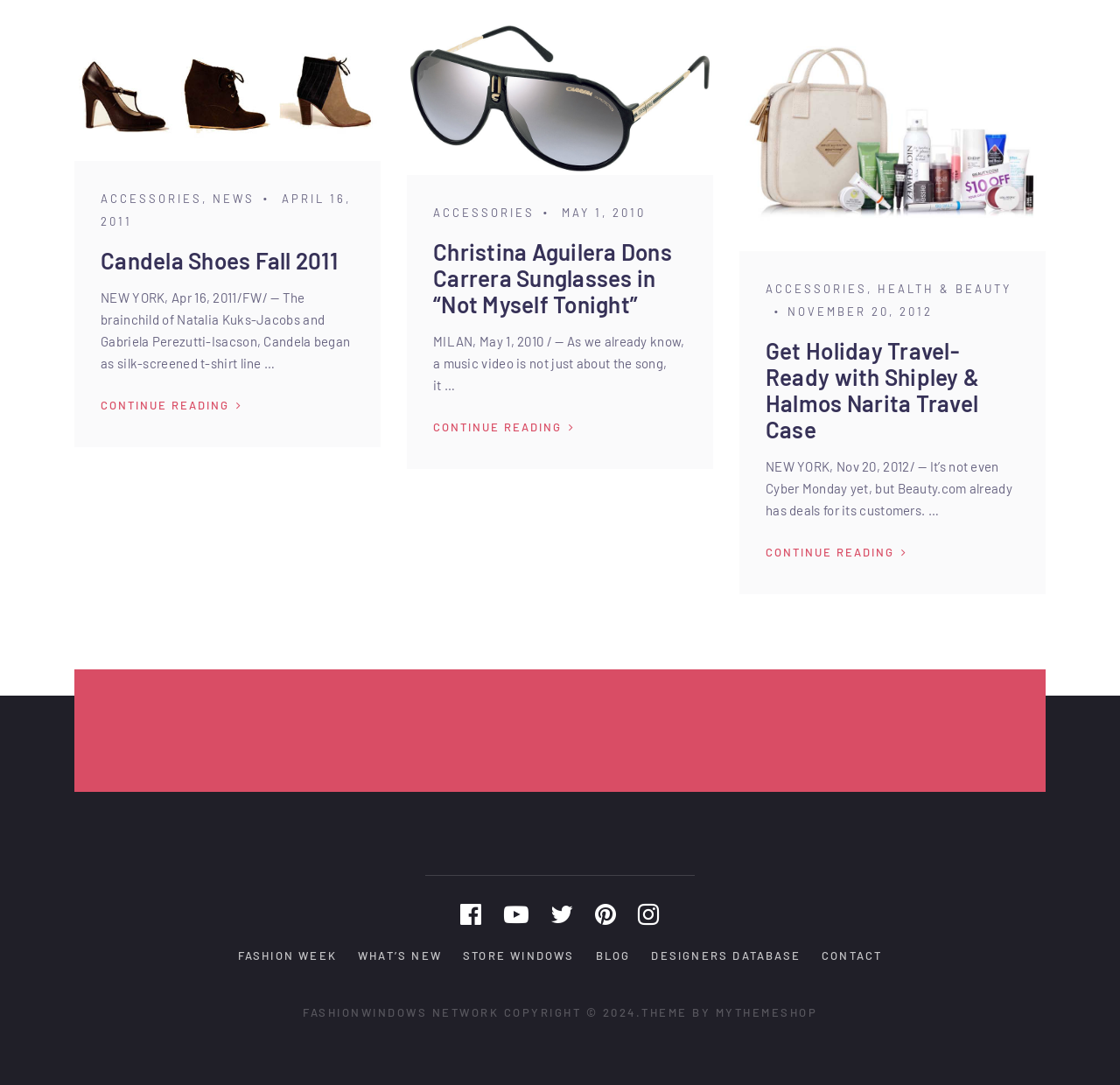Identify the bounding box coordinates of the region that needs to be clicked to carry out this instruction: "Get to Fashion Week". Provide these coordinates as four float numbers ranging from 0 to 1, i.e., [left, top, right, bottom].

[0.212, 0.875, 0.301, 0.887]